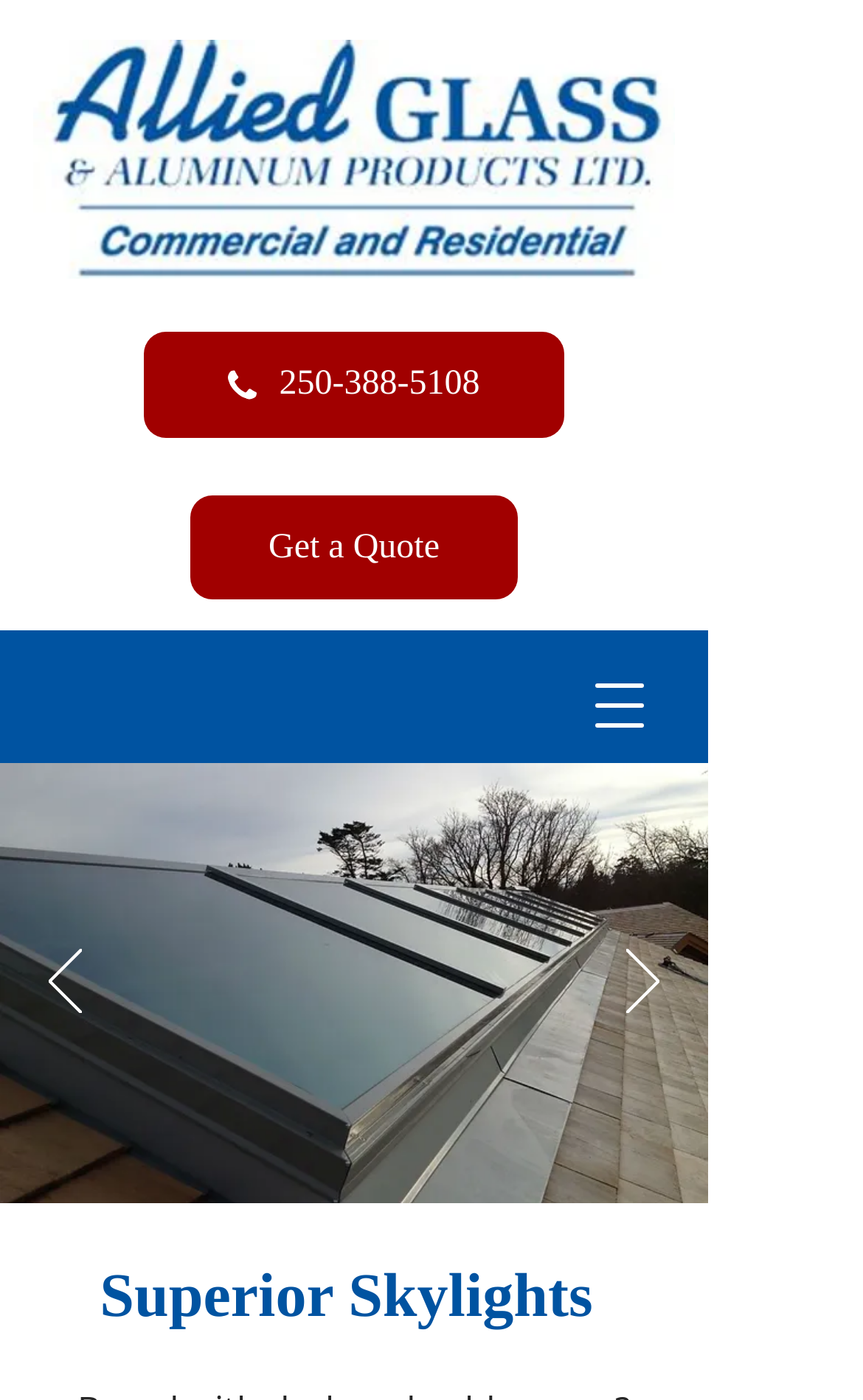Find the bounding box coordinates for the UI element that matches this description: "Get a Quote".

[0.221, 0.354, 0.6, 0.428]